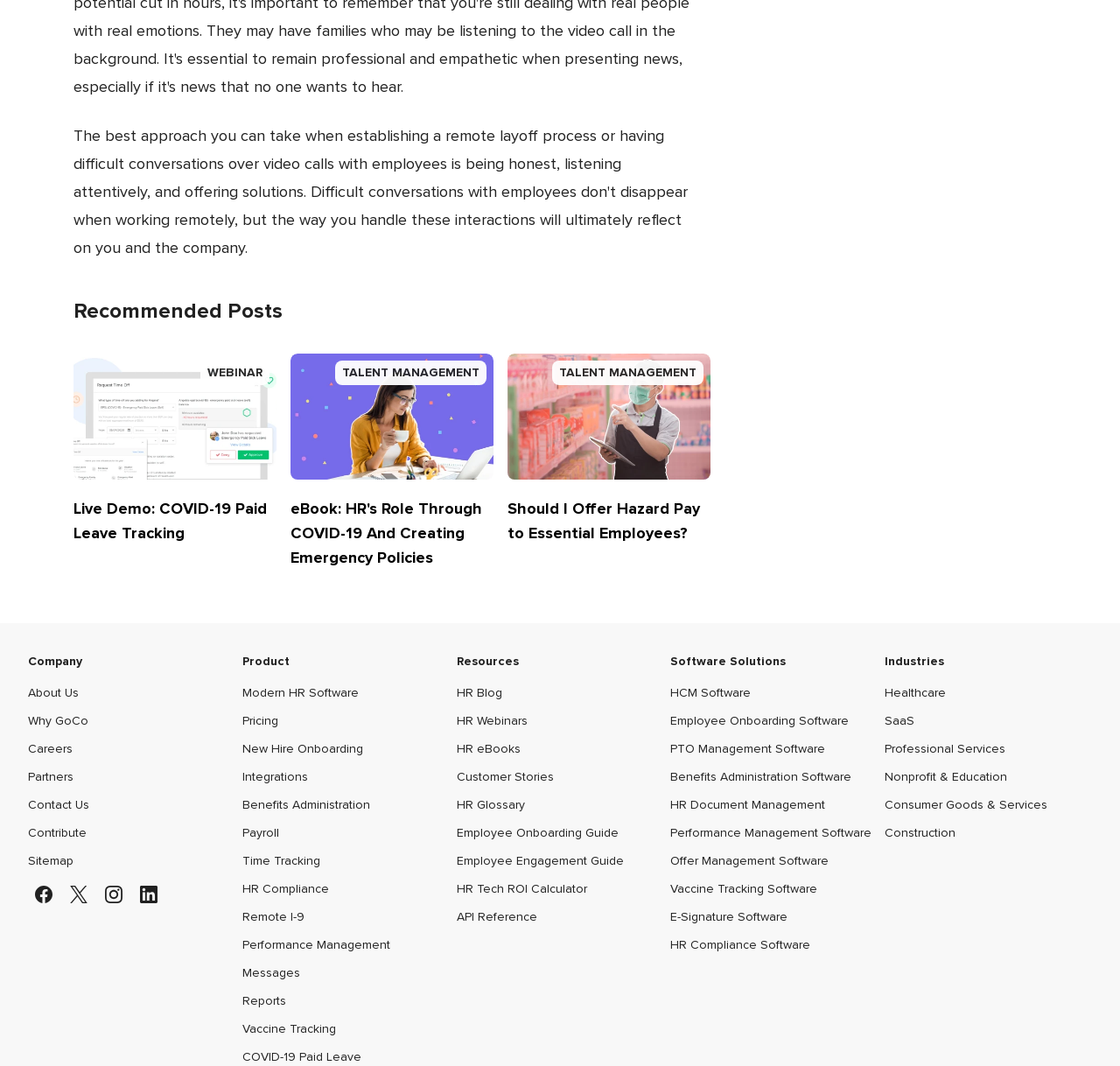Find the bounding box coordinates of the area to click in order to follow the instruction: "Read eBook on HR's Role Through COVID-19".

[0.259, 0.332, 0.441, 0.45]